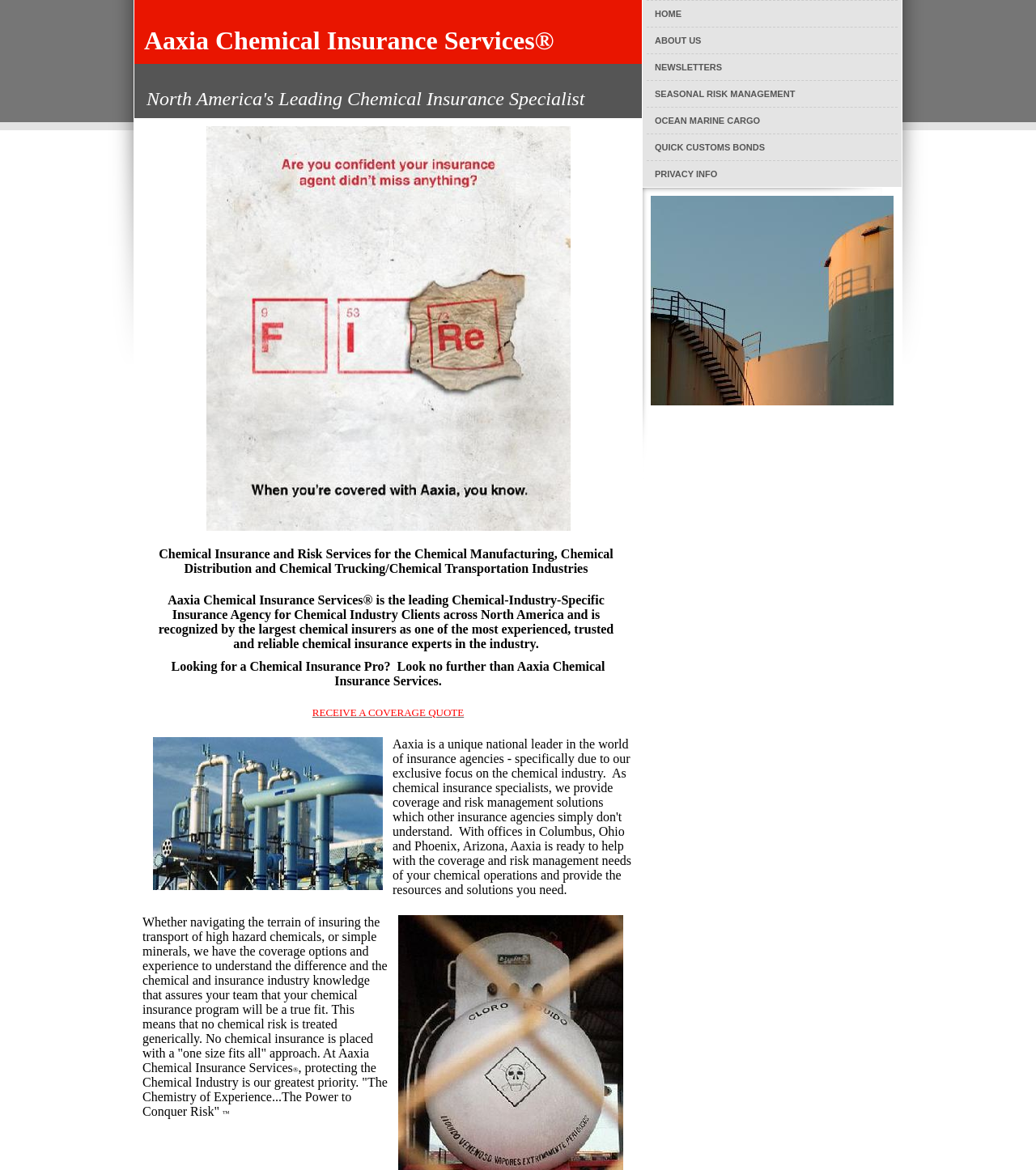Please identify the coordinates of the bounding box that should be clicked to fulfill this instruction: "Click the 'Stories' link".

None